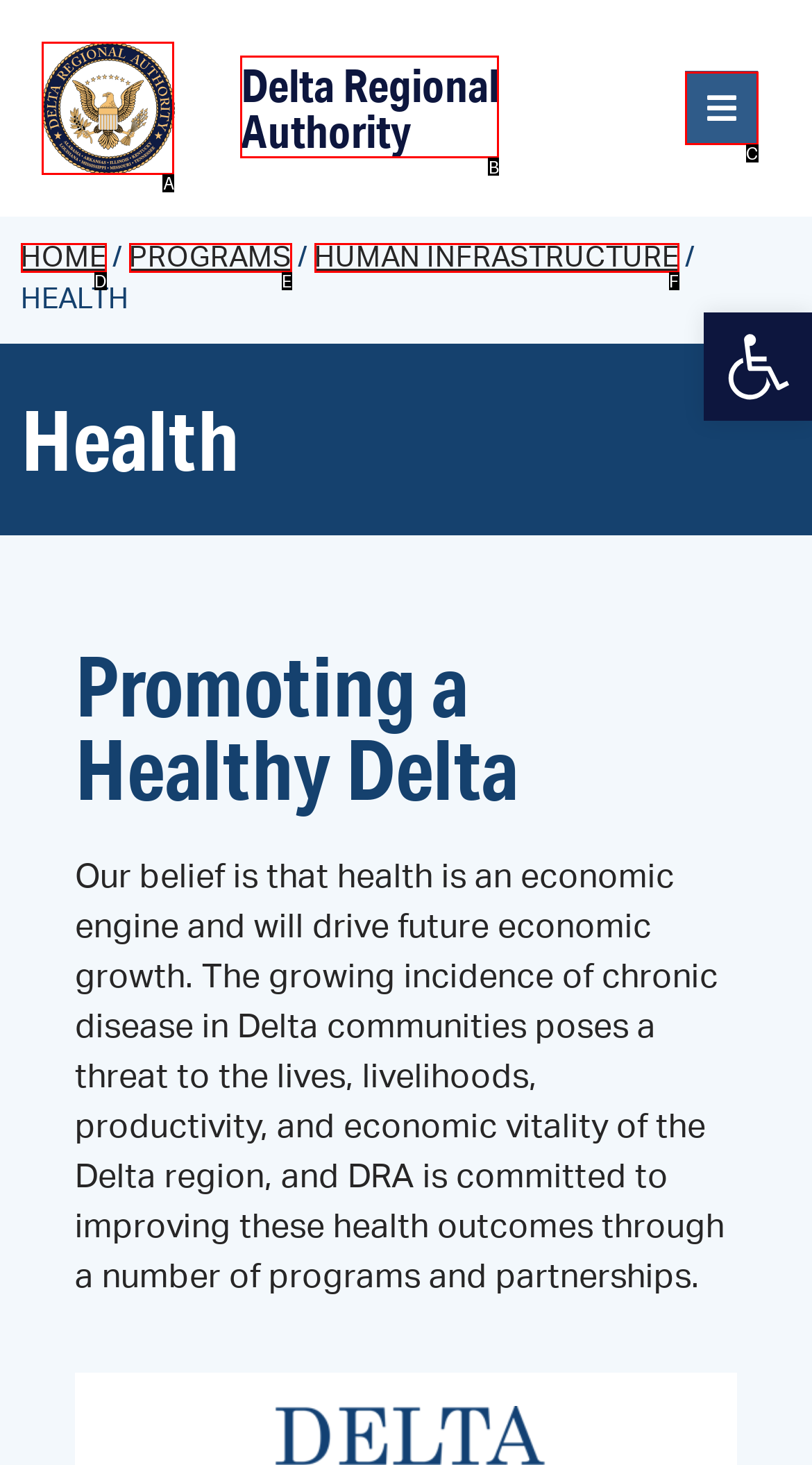Looking at the description: Home, identify which option is the best match and respond directly with the letter of that option.

D